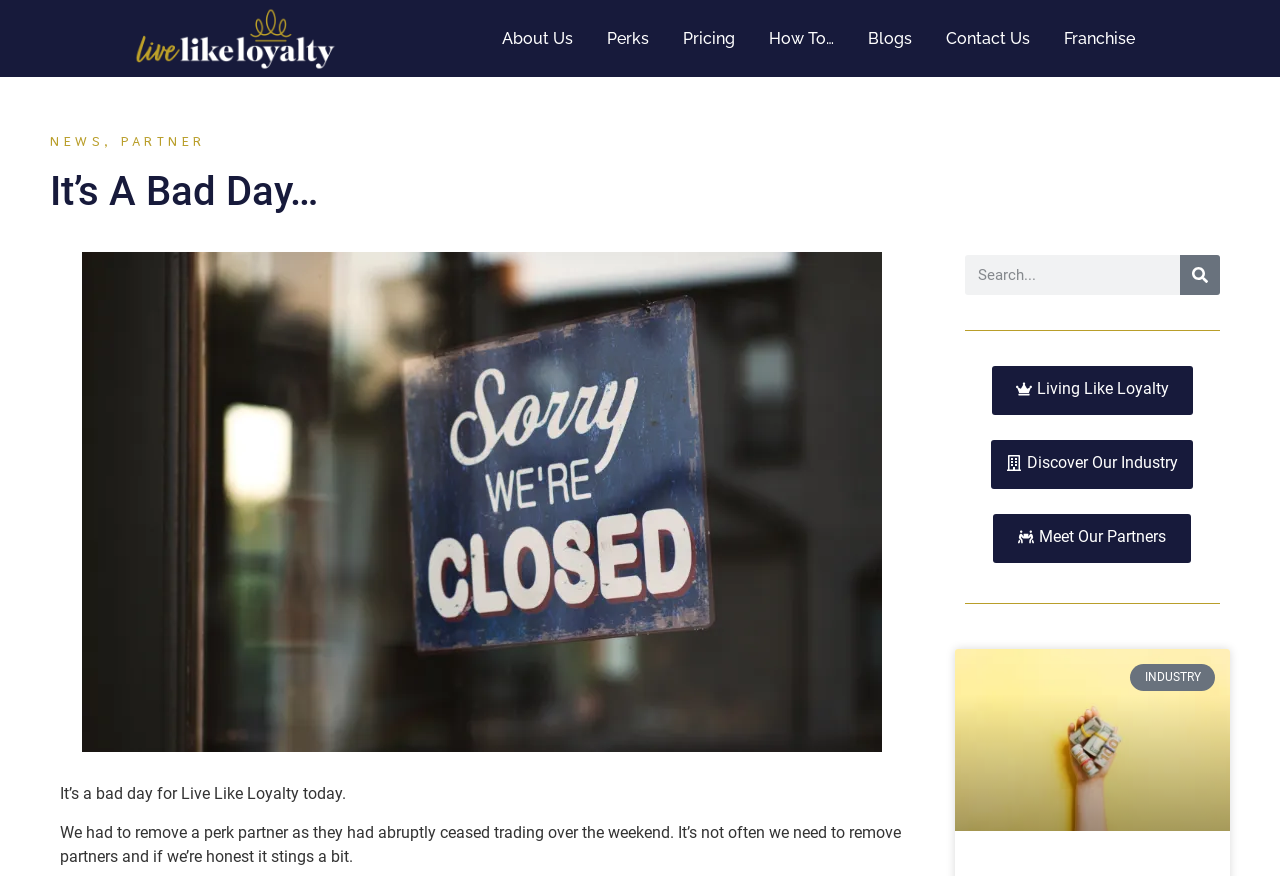Identify the bounding box coordinates of the clickable region necessary to fulfill the following instruction: "Visit the 'Perks' page". The bounding box coordinates should be four float numbers between 0 and 1, i.e., [left, top, right, bottom].

[0.465, 0.033, 0.524, 0.056]